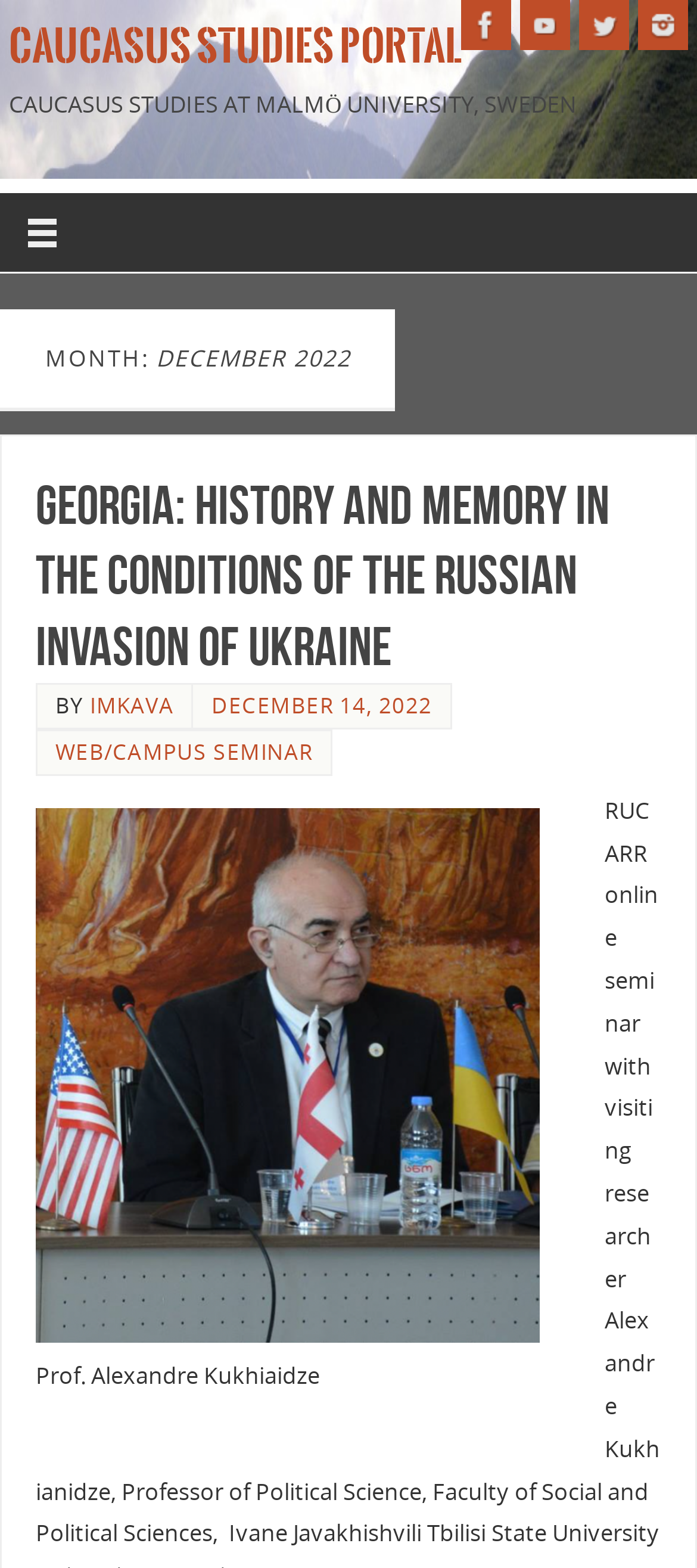What social media platforms are linked on this webpage?
Answer the question with detailed information derived from the image.

The social media platforms linked on this webpage can be found at the top-right corner, where there are icons and text links to Facebook, YouTube, Twitter, and Instagram.